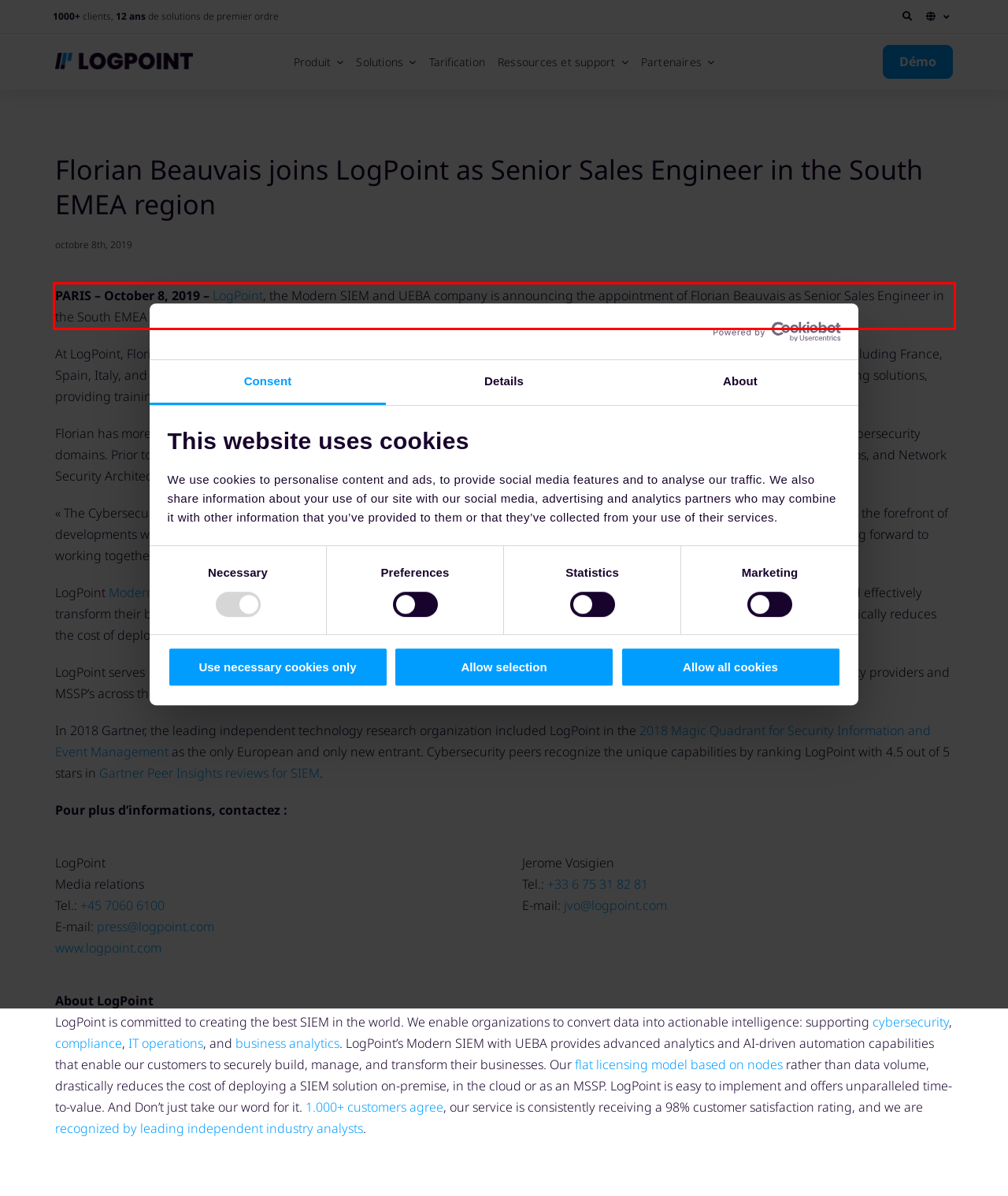Given the screenshot of the webpage, identify the red bounding box, and recognize the text content inside that red bounding box.

PARIS – October 8, 2019 – LogPoint, the Modern SIEM and UEBA company is announcing the appointment of Florian Beauvais as Senior Sales Engineer in the South EMEA region.